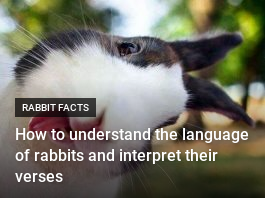What is written at the top of the image?
Can you give a detailed and elaborate answer to the question?

According to the caption, the top of the image features the text element 'RABBIT FACTS', which serves as a title or header for the informative content presented in the image.